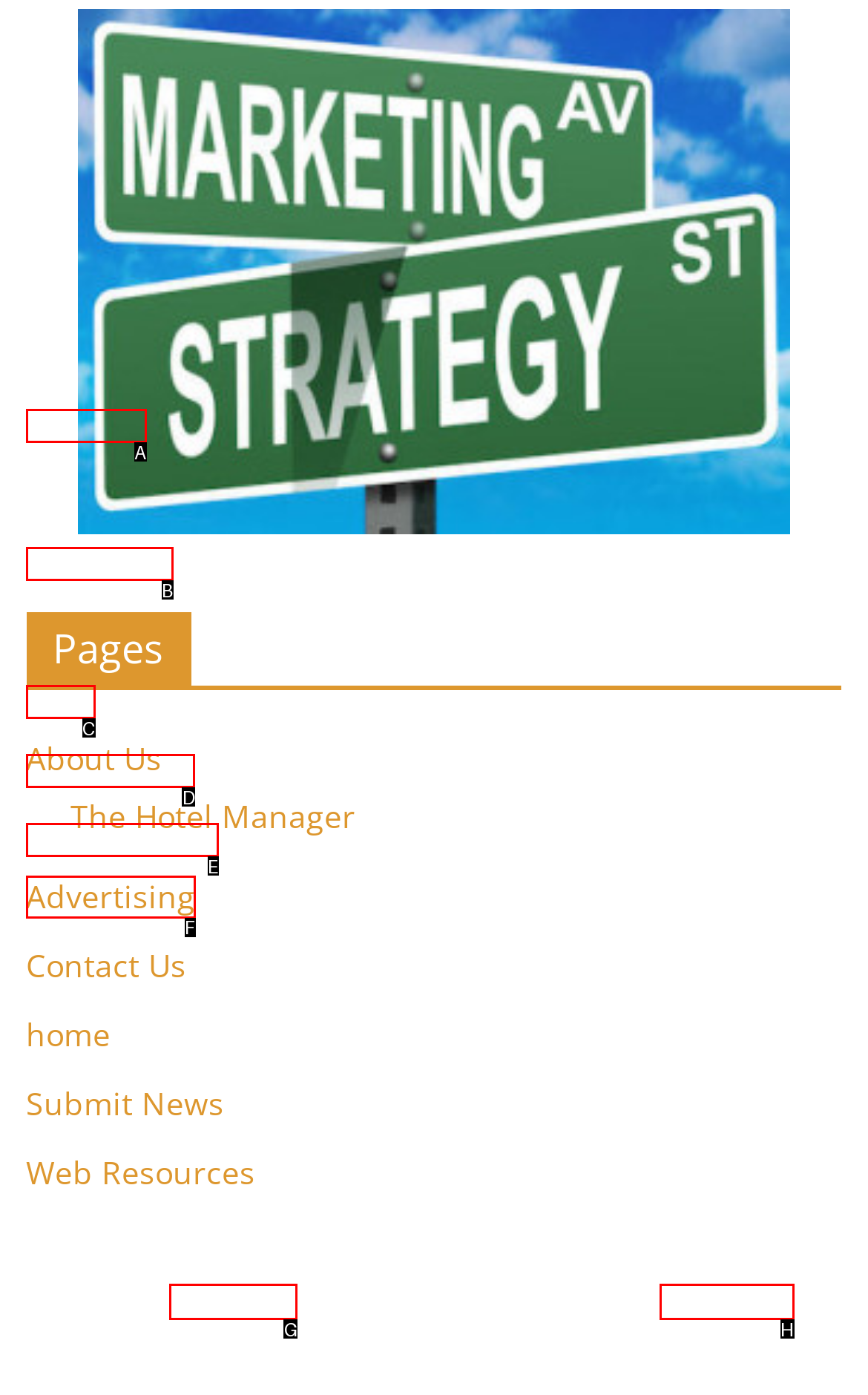Determine the right option to click to perform this task: Go to Advertising
Answer with the correct letter from the given choices directly.

F